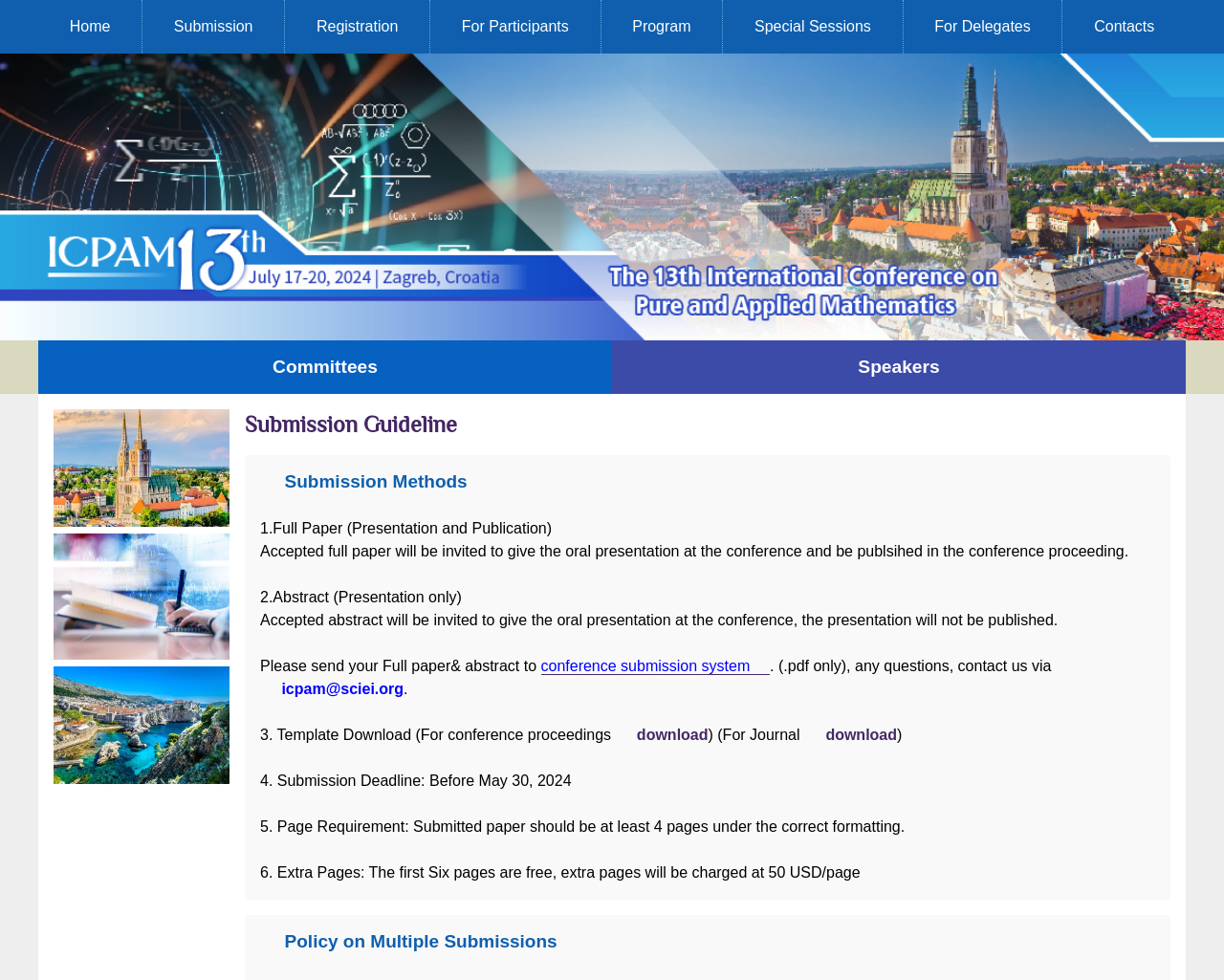Determine the bounding box coordinates for the clickable element required to fulfill the instruction: "view program". Provide the coordinates as four float numbers between 0 and 1, i.e., [left, top, right, bottom].

[0.517, 0.016, 0.565, 0.039]